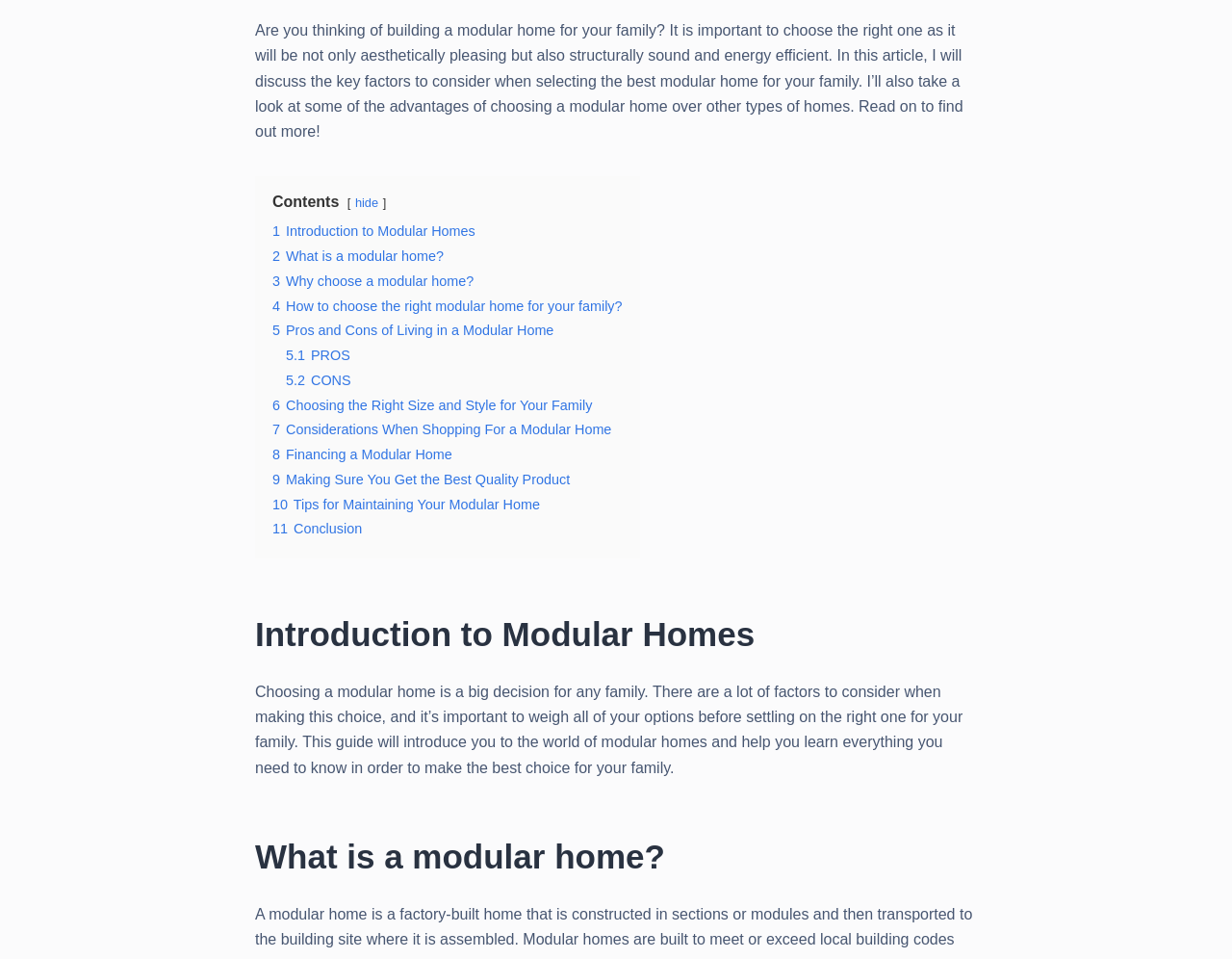Extract the bounding box for the UI element that matches this description: "5.1 PROS".

[0.232, 0.362, 0.284, 0.379]